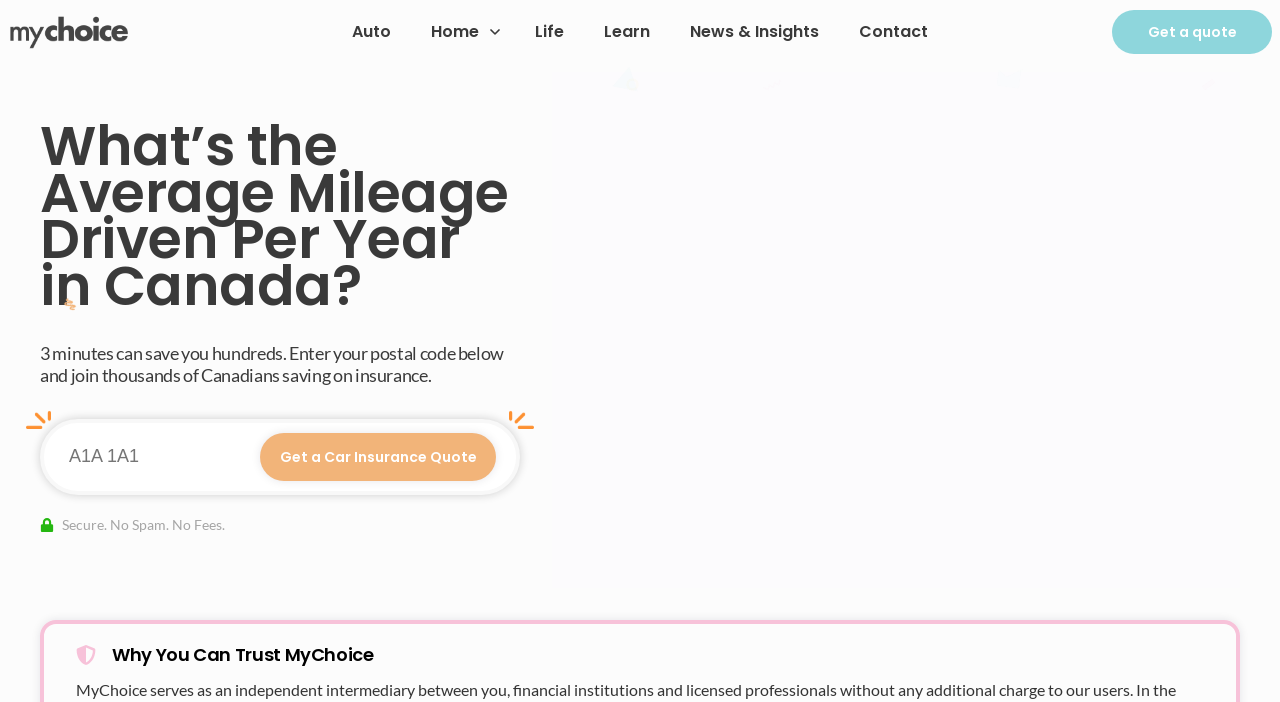Please identify the bounding box coordinates of the element I should click to complete this instruction: 'Click the MyChoice Logo'. The coordinates should be given as four float numbers between 0 and 1, like this: [left, top, right, bottom].

[0.006, 0.021, 0.131, 0.07]